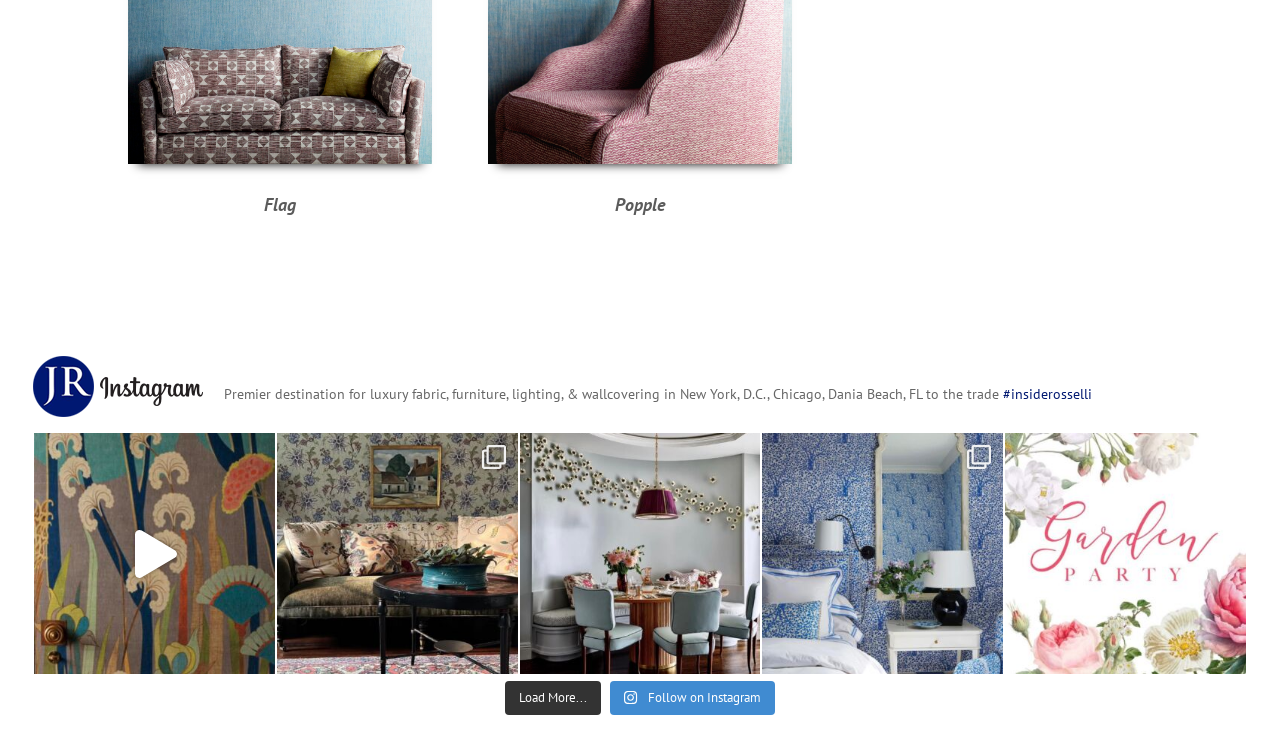Determine the bounding box coordinates for the region that must be clicked to execute the following instruction: "Click on the 'Flag' heading".

[0.1, 0.26, 0.337, 0.308]